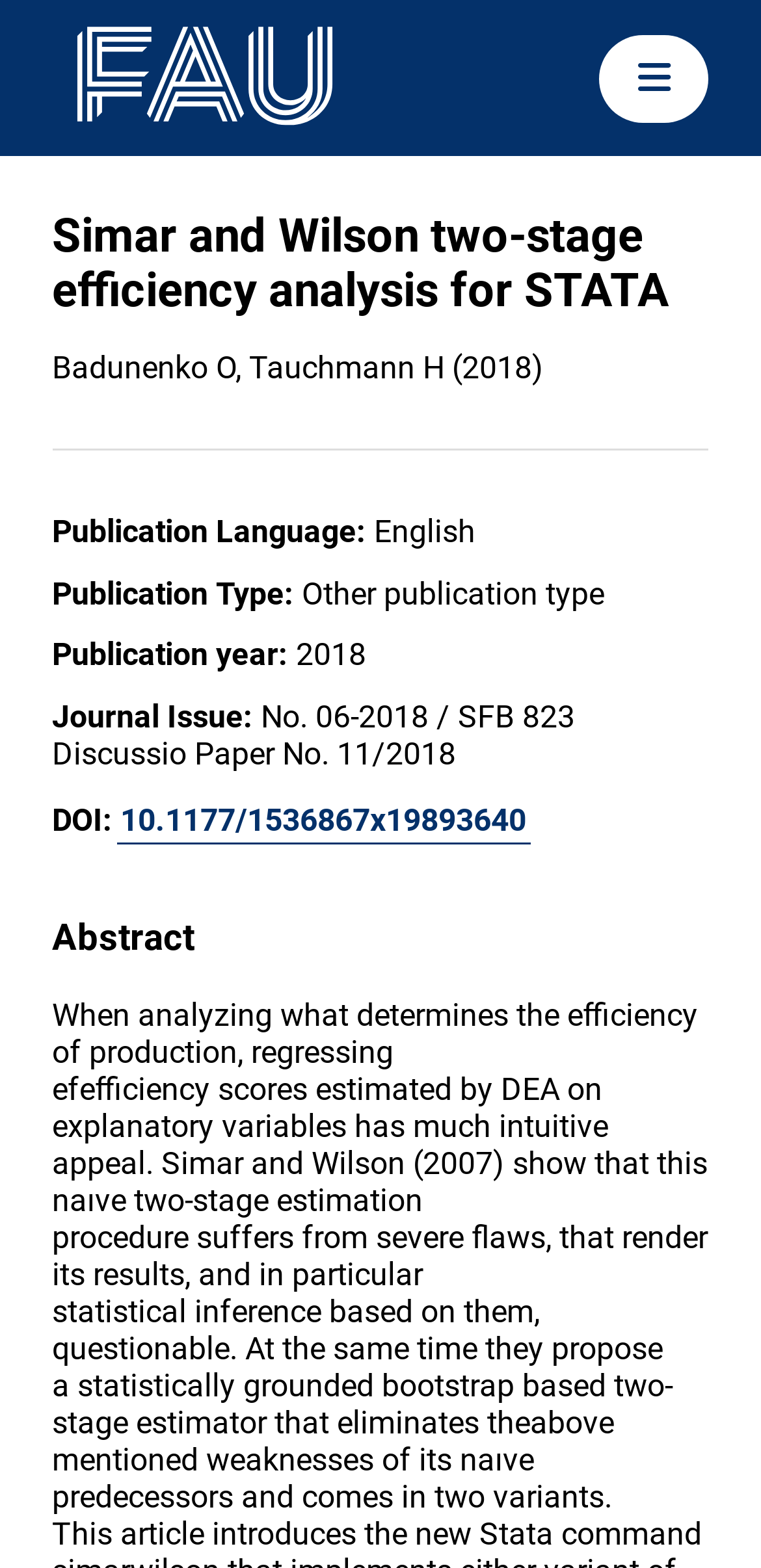What is the journal issue of the paper?
Carefully analyze the image and provide a thorough answer to the question.

I found the answer by looking at the 'Journal Issue:' section, which is located below the 'Publication year:' section. The corresponding text is 'No. 06-2018 / SFB 823 Discussio Paper No. 11/2018'.